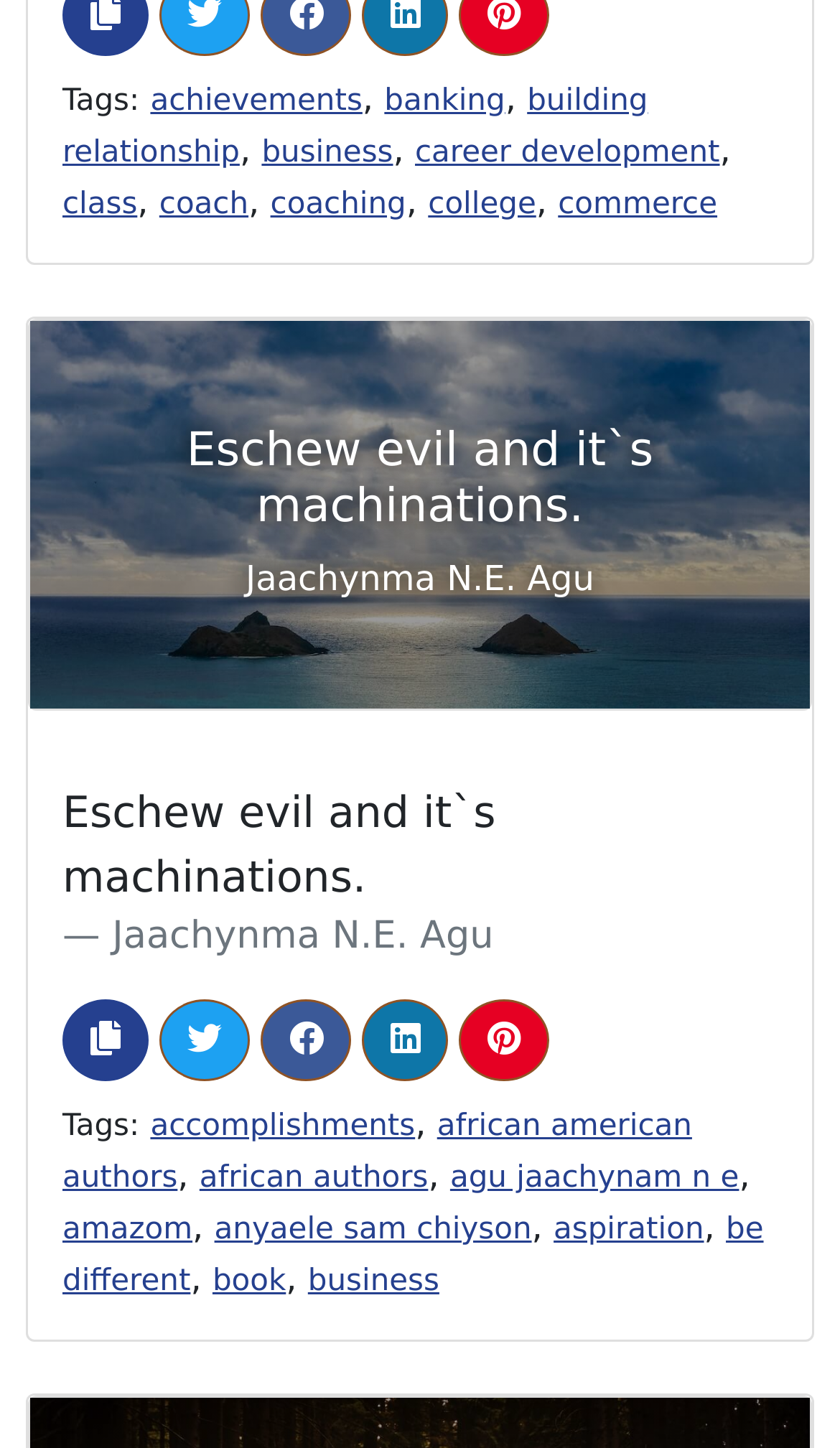Determine the bounding box coordinates for the area that should be clicked to carry out the following instruction: "Click on the 'achievements' tag".

[0.179, 0.053, 0.431, 0.081]